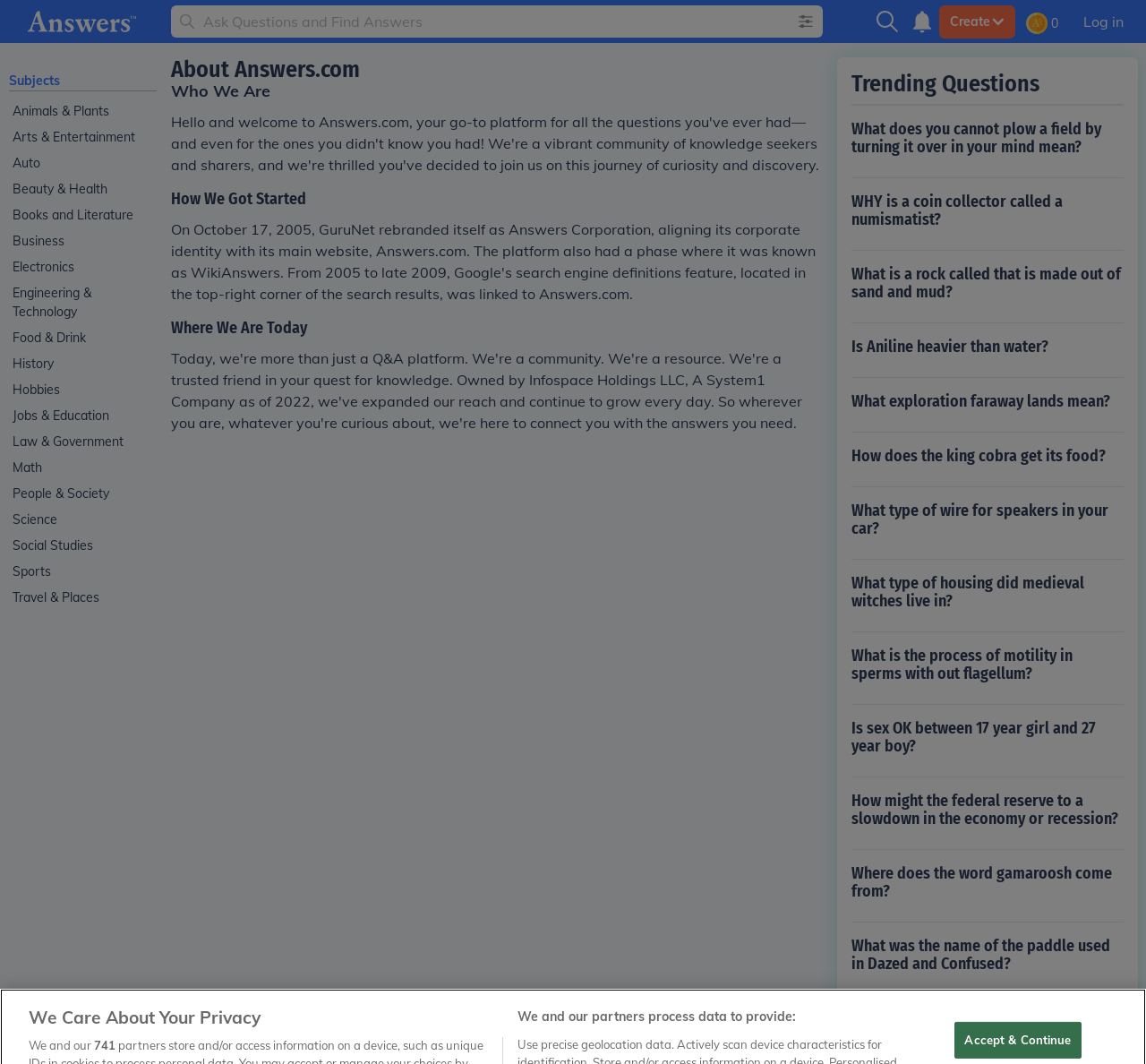Extract the bounding box of the UI element described as: "Arts & Entertainment".

[0.007, 0.117, 0.136, 0.141]